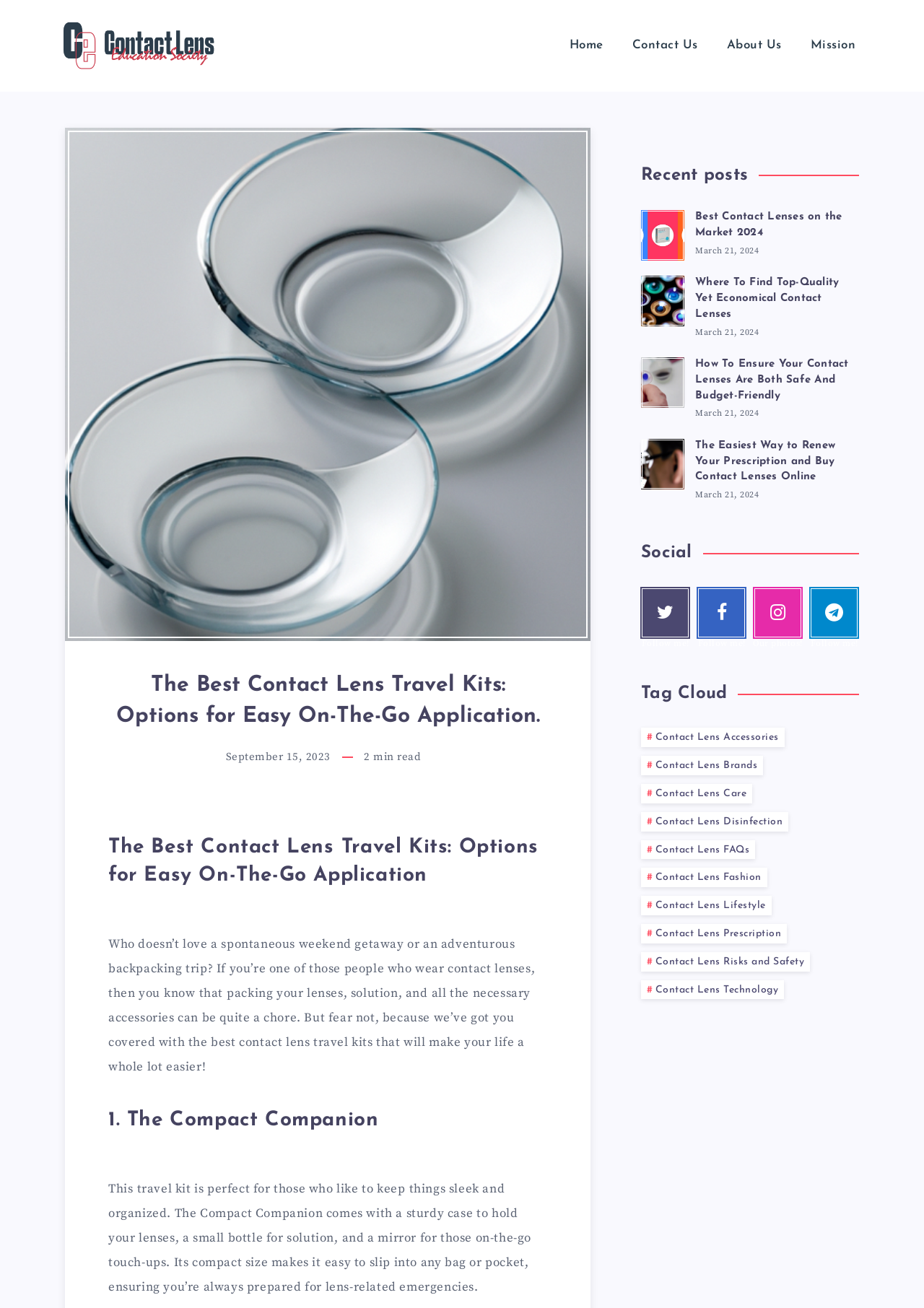What is the name of the first contact lens travel kit mentioned?
Look at the screenshot and respond with a single word or phrase.

The Compact Companion